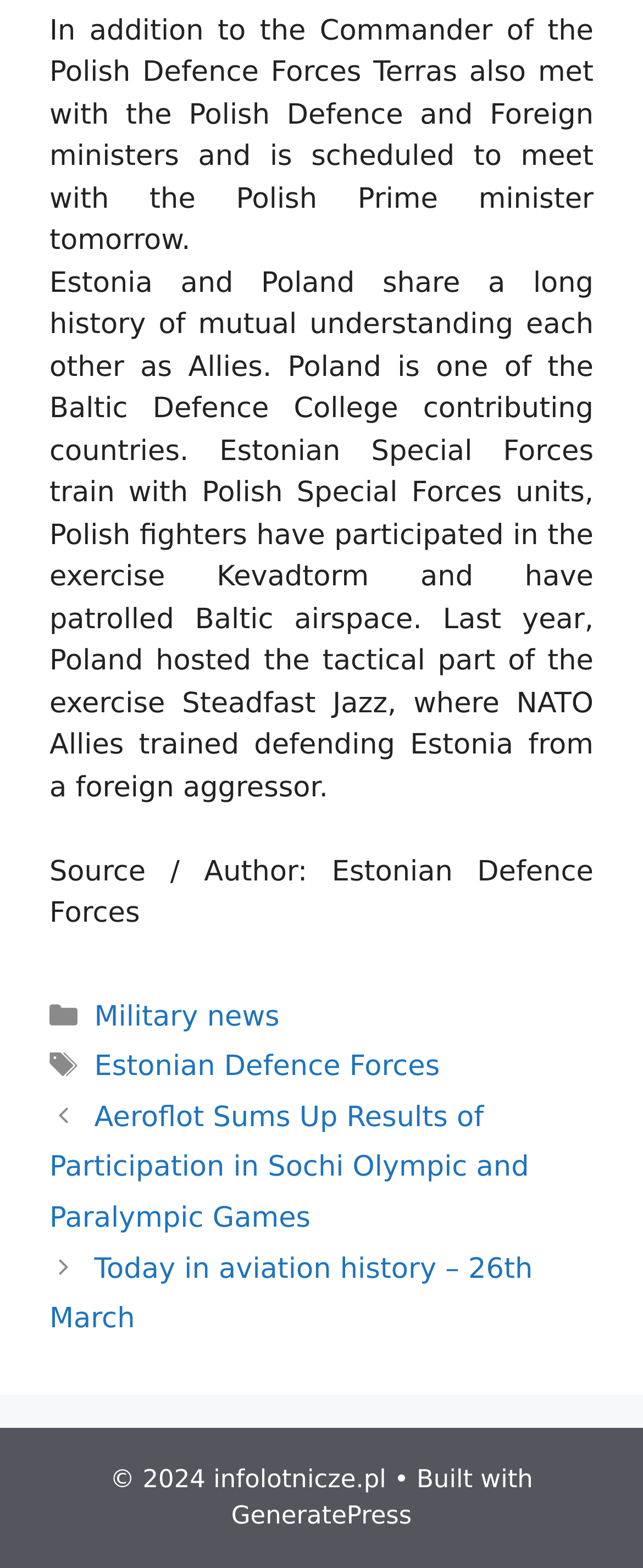Identify the bounding box coordinates for the UI element described by the following text: "Military news". Provide the coordinates as four float numbers between 0 and 1, in the format [left, top, right, bottom].

[0.147, 0.638, 0.435, 0.659]